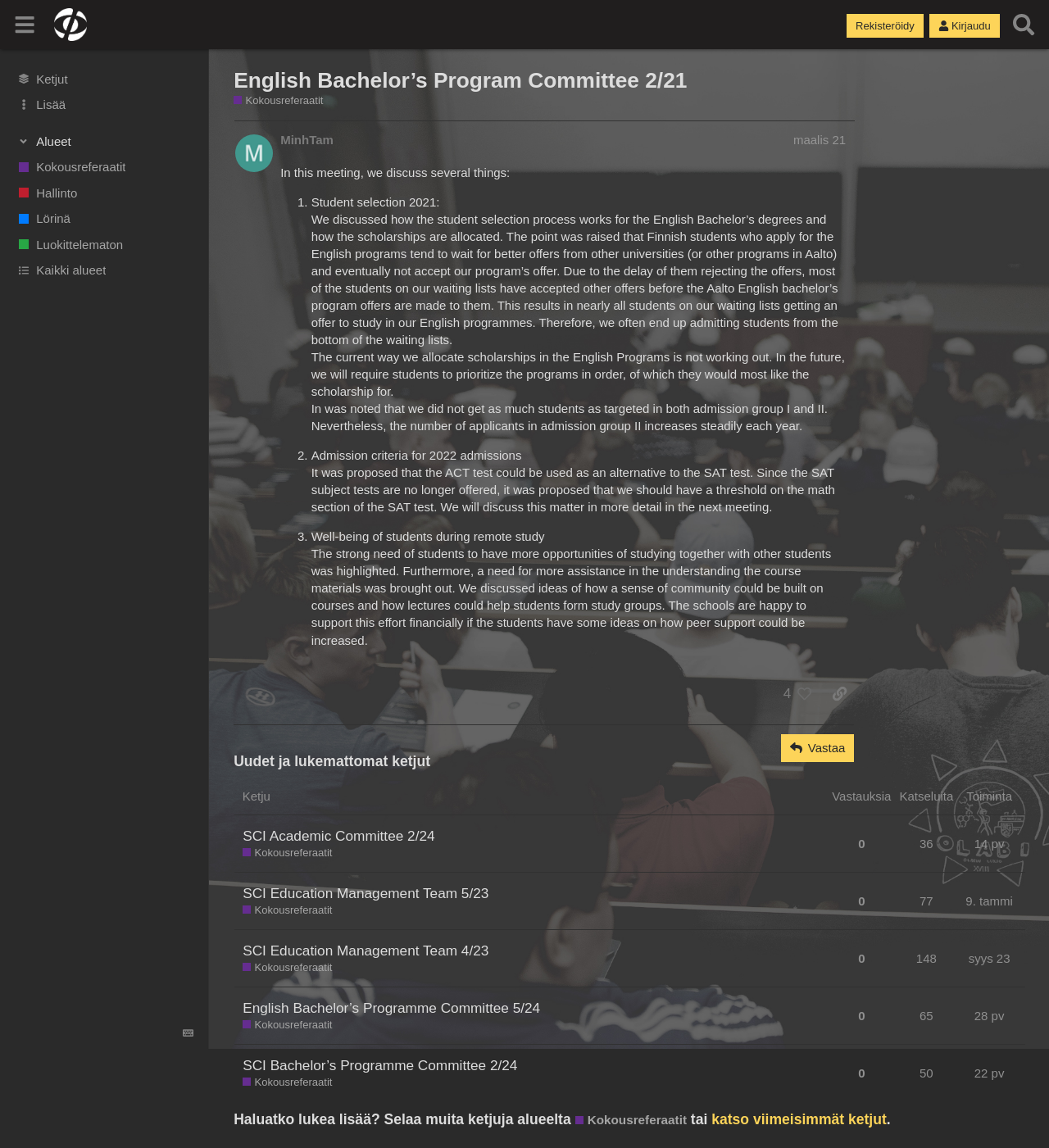Please identify the bounding box coordinates of the clickable element to fulfill the following instruction: "Respond to the post". The coordinates should be four float numbers between 0 and 1, i.e., [left, top, right, bottom].

[0.745, 0.639, 0.814, 0.664]